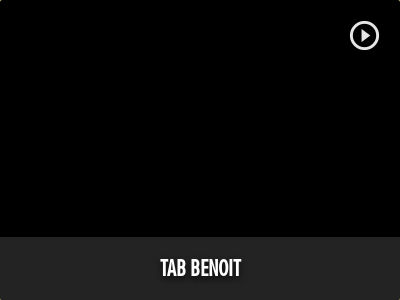What is the likely purpose of the image?
Please respond to the question thoroughly and include all relevant details.

The image likely serves to highlight Tab Benoit's participation in the 2024 Big Blues Bender lineup, promoting the event where fans can experience live performances.